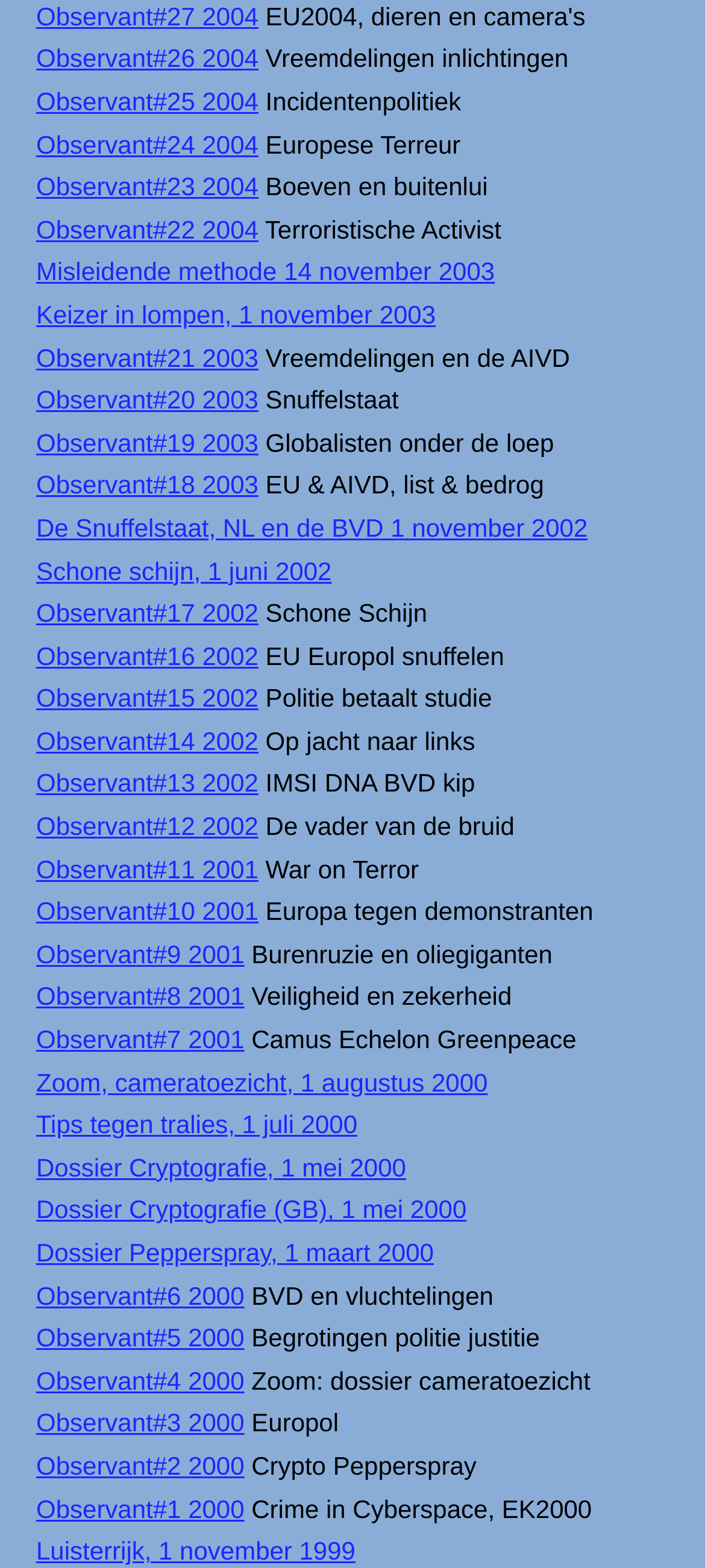Given the description "Observant#1 2000", determine the bounding box of the corresponding UI element.

[0.051, 0.953, 0.347, 0.971]